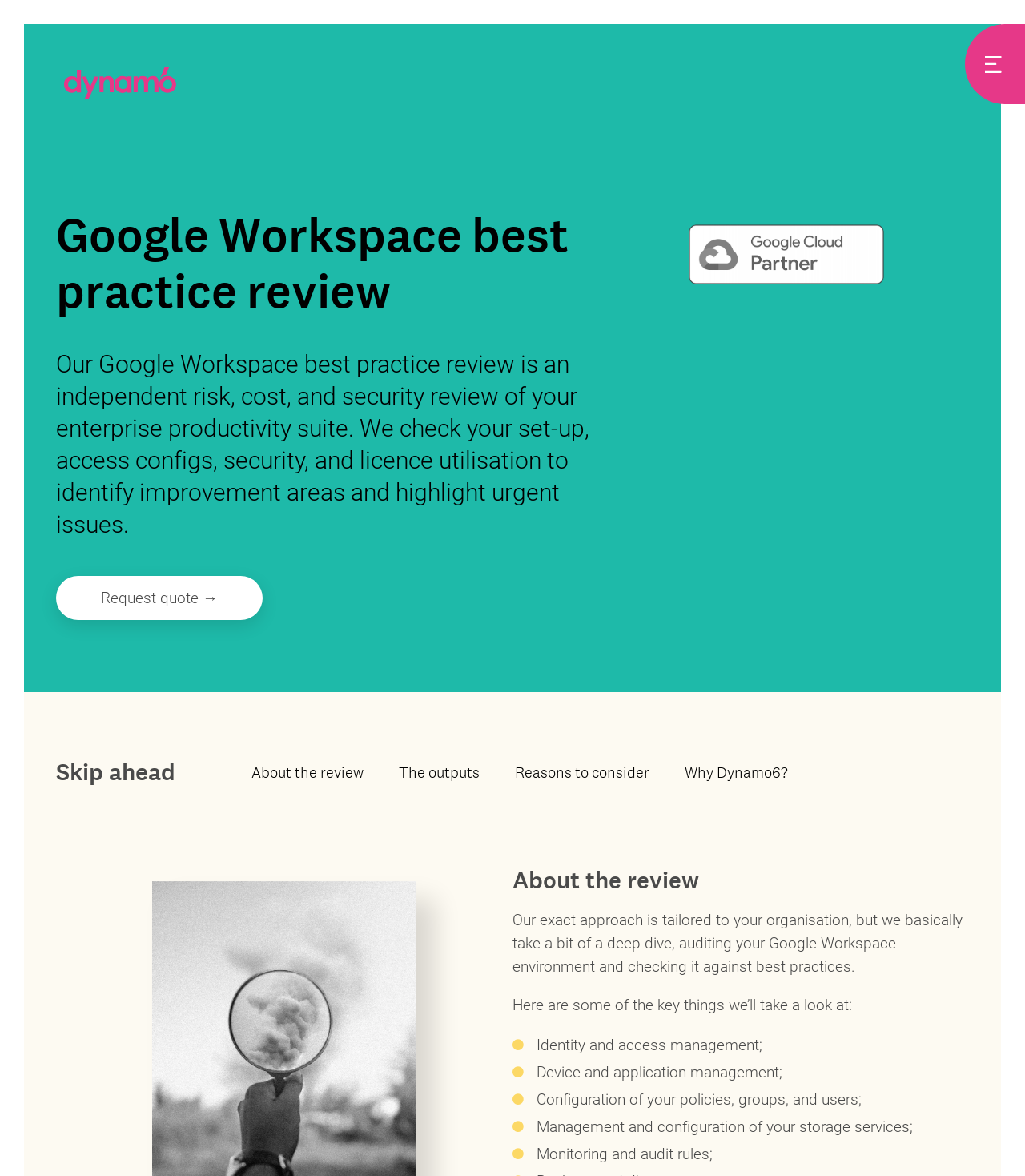From the webpage screenshot, predict the bounding box coordinates (top-left x, top-left y, bottom-right x, bottom-right y) for the UI element described here: aria-label="Main navigation toggle"

[0.941, 0.02, 1.0, 0.089]